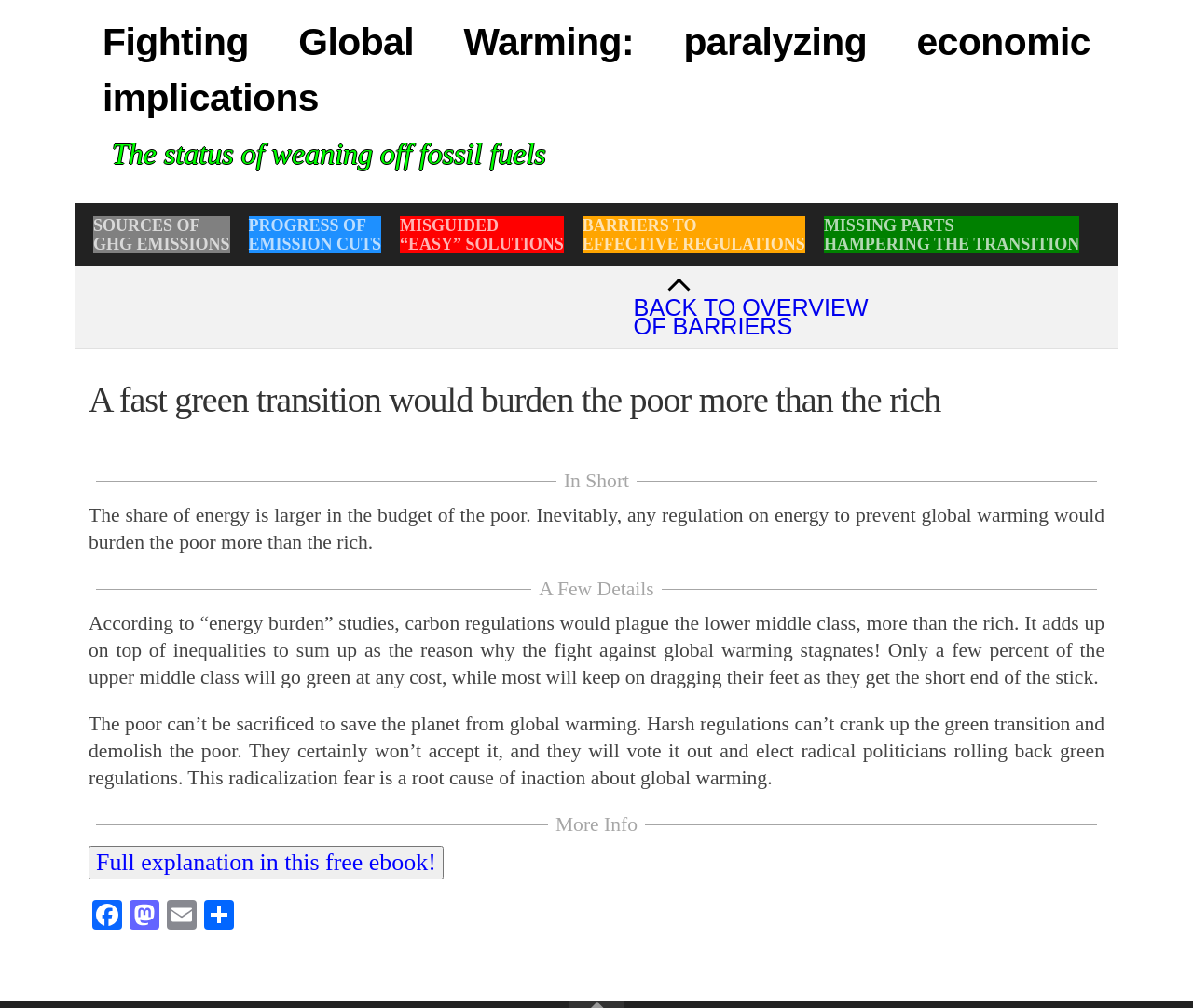Please specify the bounding box coordinates of the clickable region to carry out the following instruction: "Click on the link to learn about sources of GHG emissions". The coordinates should be four float numbers between 0 and 1, in the format [left, top, right, bottom].

[0.078, 0.214, 0.193, 0.251]